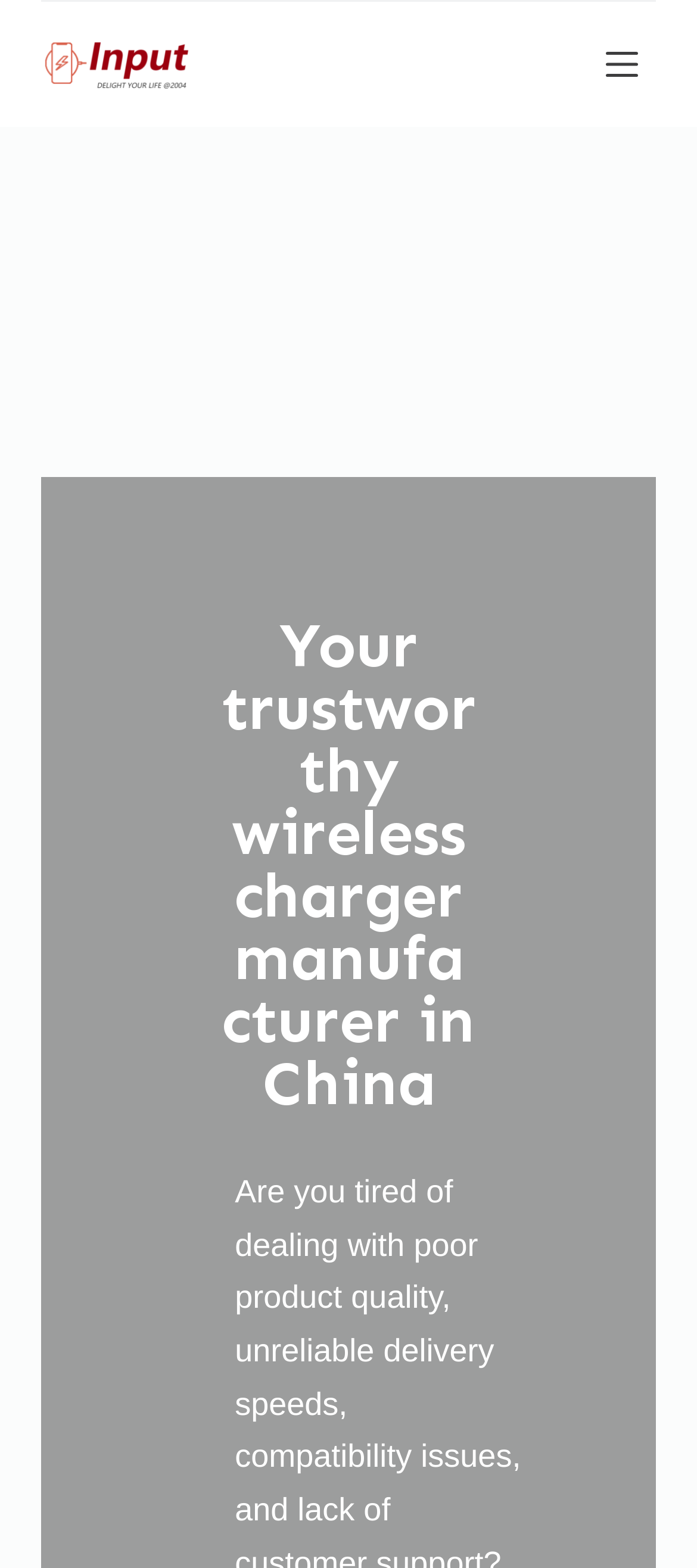Identify the bounding box for the UI element specified in this description: "Forums". The coordinates must be four float numbers between 0 and 1, formatted as [left, top, right, bottom].

None